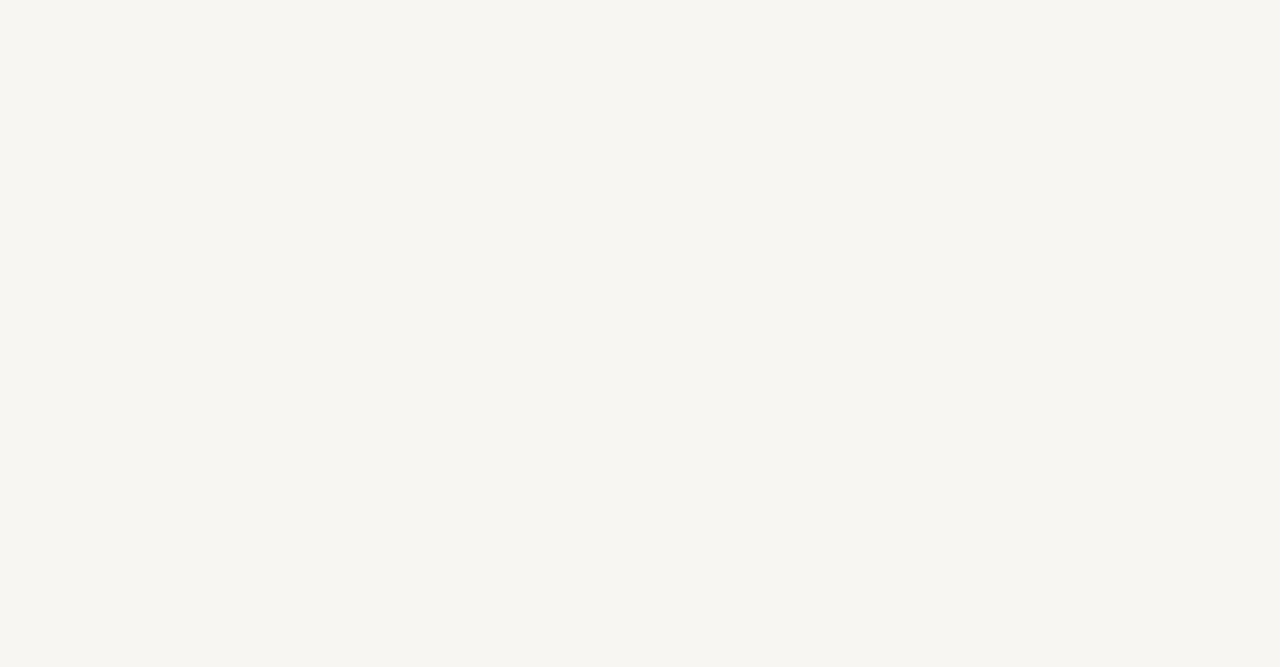What can be done with the email address?
Give a one-word or short-phrase answer derived from the screenshot.

Subscribe to newsletter